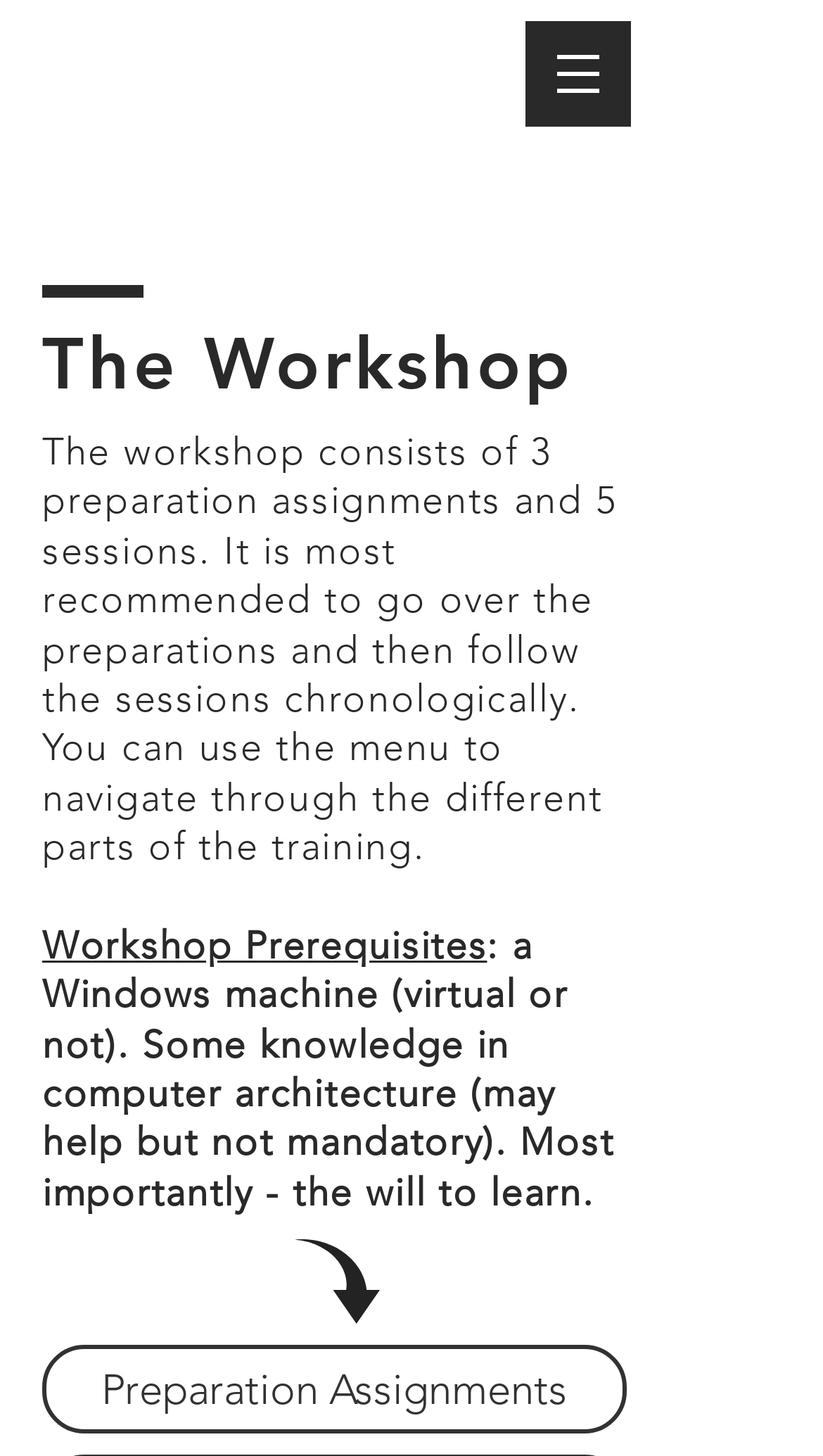Provide an in-depth caption for the elements present on the webpage.

The webpage is titled "The Workshop | RE for Beginners" and appears to be an introduction or landing page for a workshop or training program. At the top right corner, there is a navigation menu labeled "Site" with a button that has a popup menu. The button is accompanied by a small image.

Below the navigation menu, there is a prominent heading that reads "The Workshop". Following this heading, there is a paragraph of text that describes the workshop's structure, consisting of 3 preparation assignments and 5 sessions, and recommends completing the preparations before proceeding to the sessions.

Further down, there is another paragraph of text that instructs users to use the menu to navigate through the different parts of the training. Below this, there is a section labeled "Workshop Prerequisites" that lists the required prerequisites, including a Windows machine and some knowledge of computer architecture, although the latter is not mandatory.

At the very bottom of the page, there is a link labeled "Preparation Assignments" that likely leads to the first part of the workshop. Overall, the page appears to be a brief introduction and orientation to the workshop, providing users with an overview of what to expect and how to navigate the training.